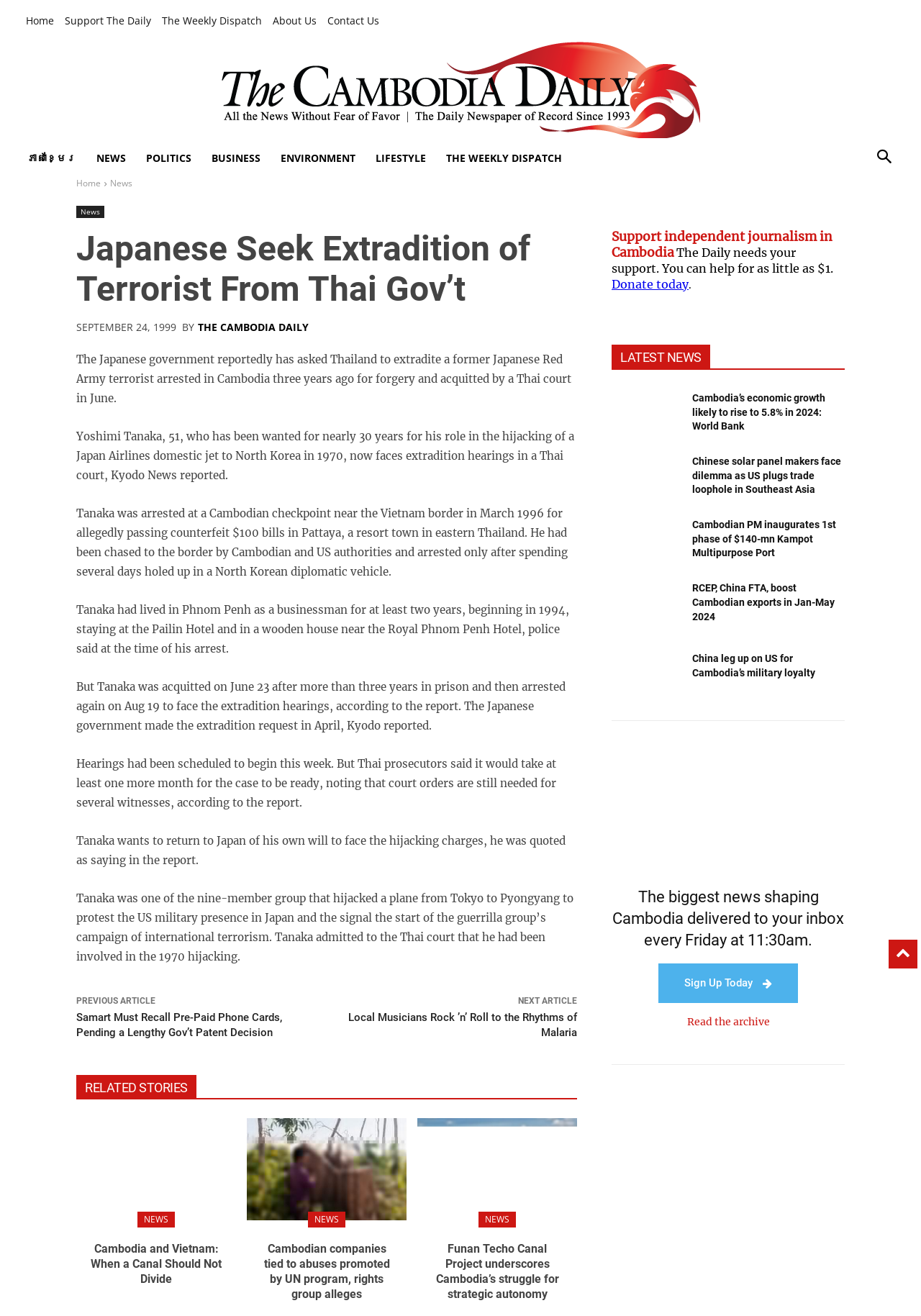Determine which piece of text is the heading of the webpage and provide it.

Japanese Seek Extradition of Terrorist From Thai Gov’t